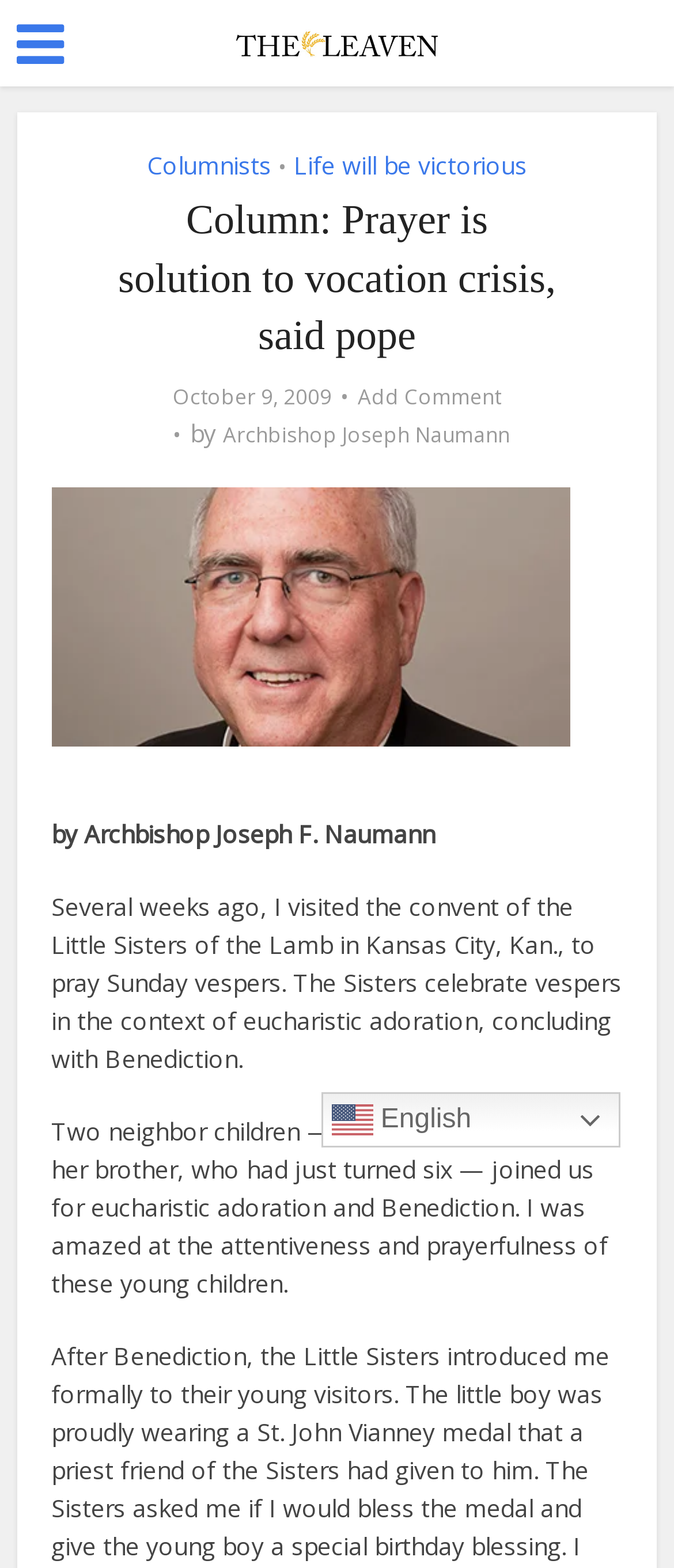Based on the element description: "Add Comment", identify the bounding box coordinates for this UI element. The coordinates must be four float numbers between 0 and 1, listed as [left, top, right, bottom].

[0.531, 0.244, 0.744, 0.261]